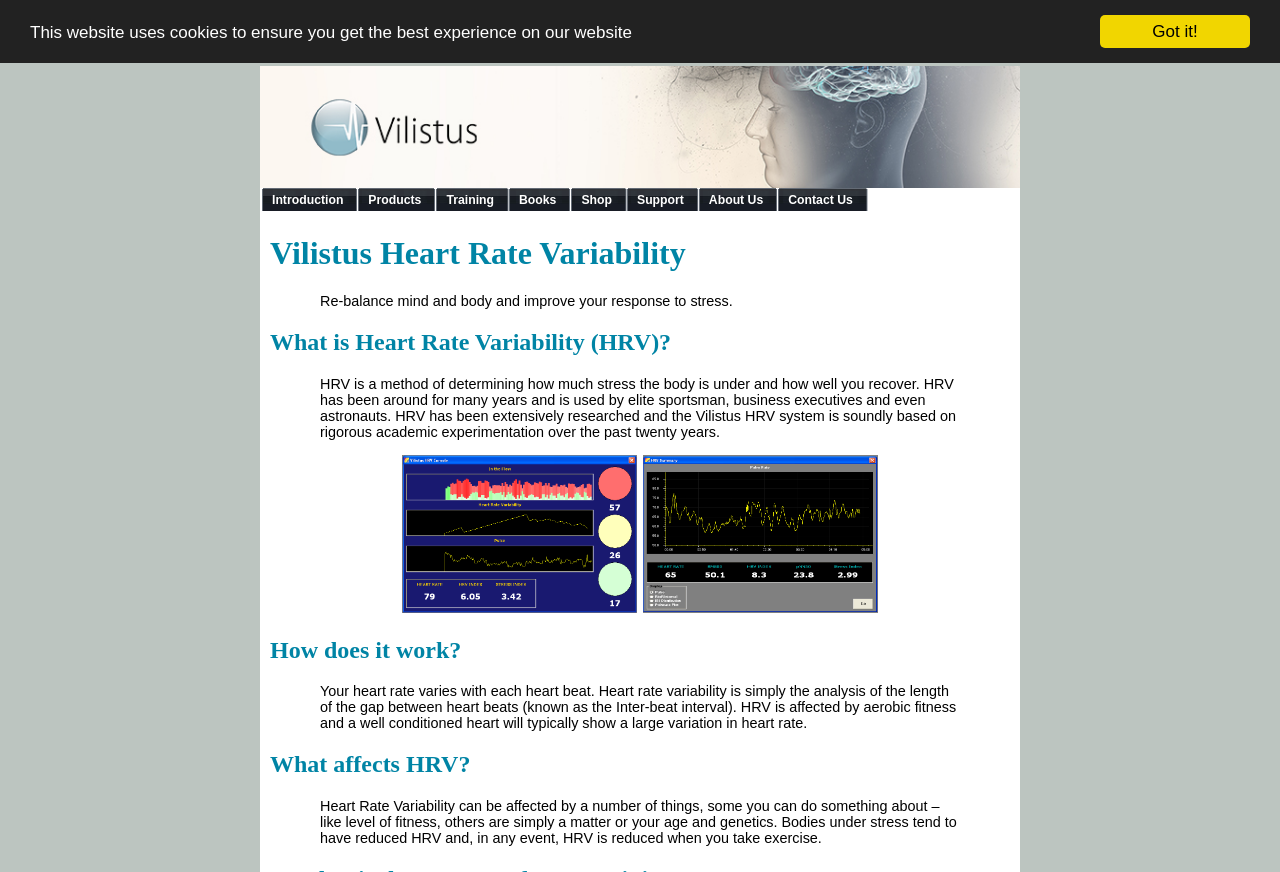Identify the bounding box coordinates of the part that should be clicked to carry out this instruction: "Go to the Introduction page".

[0.205, 0.215, 0.28, 0.242]